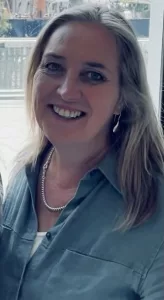Answer the question using only one word or a concise phrase: What health condition does Leah help her clients with?

Idiopathic pulmonary fibrosis